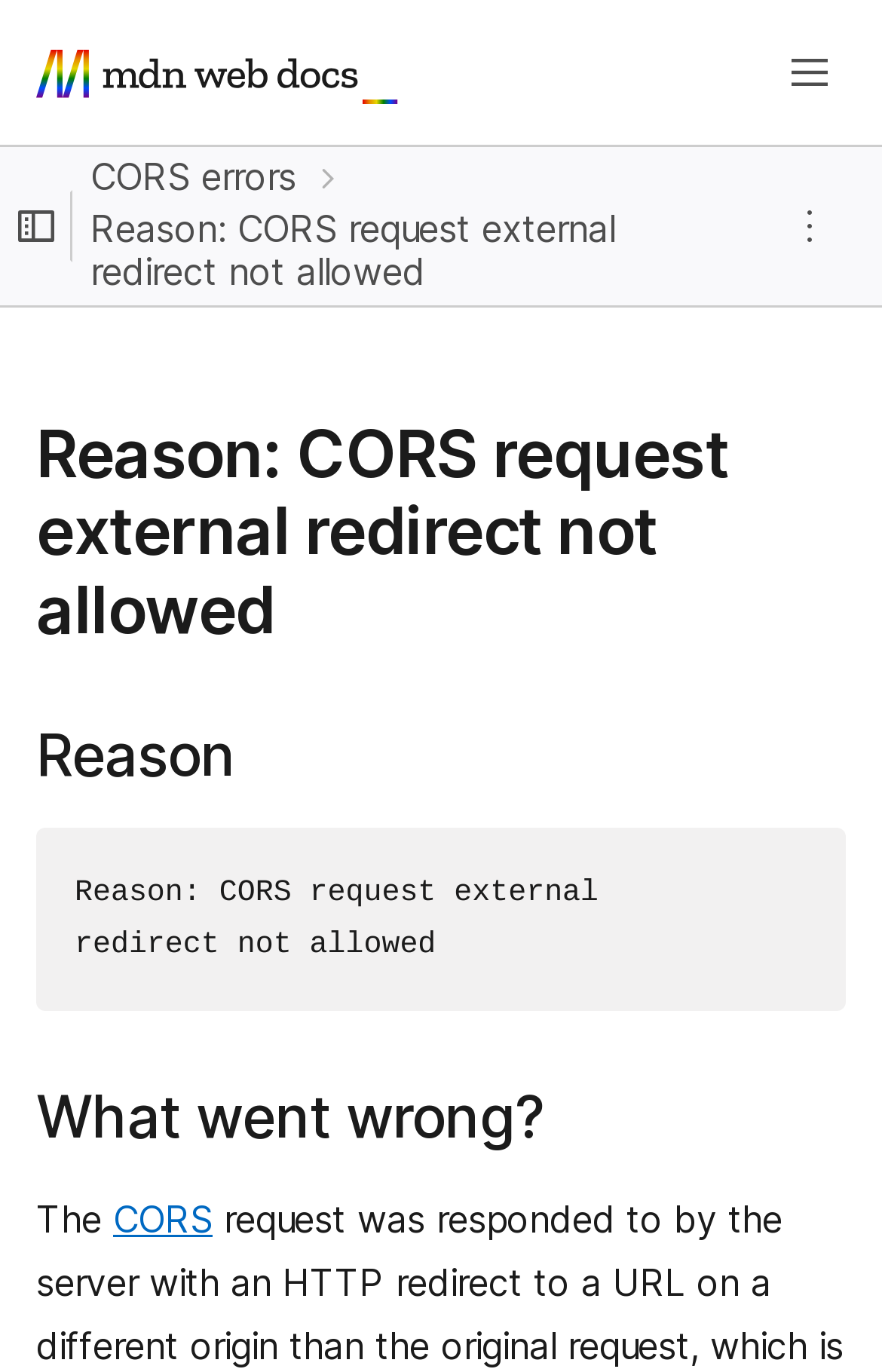Please specify the bounding box coordinates of the clickable section necessary to execute the following command: "View CORS errors".

[0.103, 0.114, 0.408, 0.145]